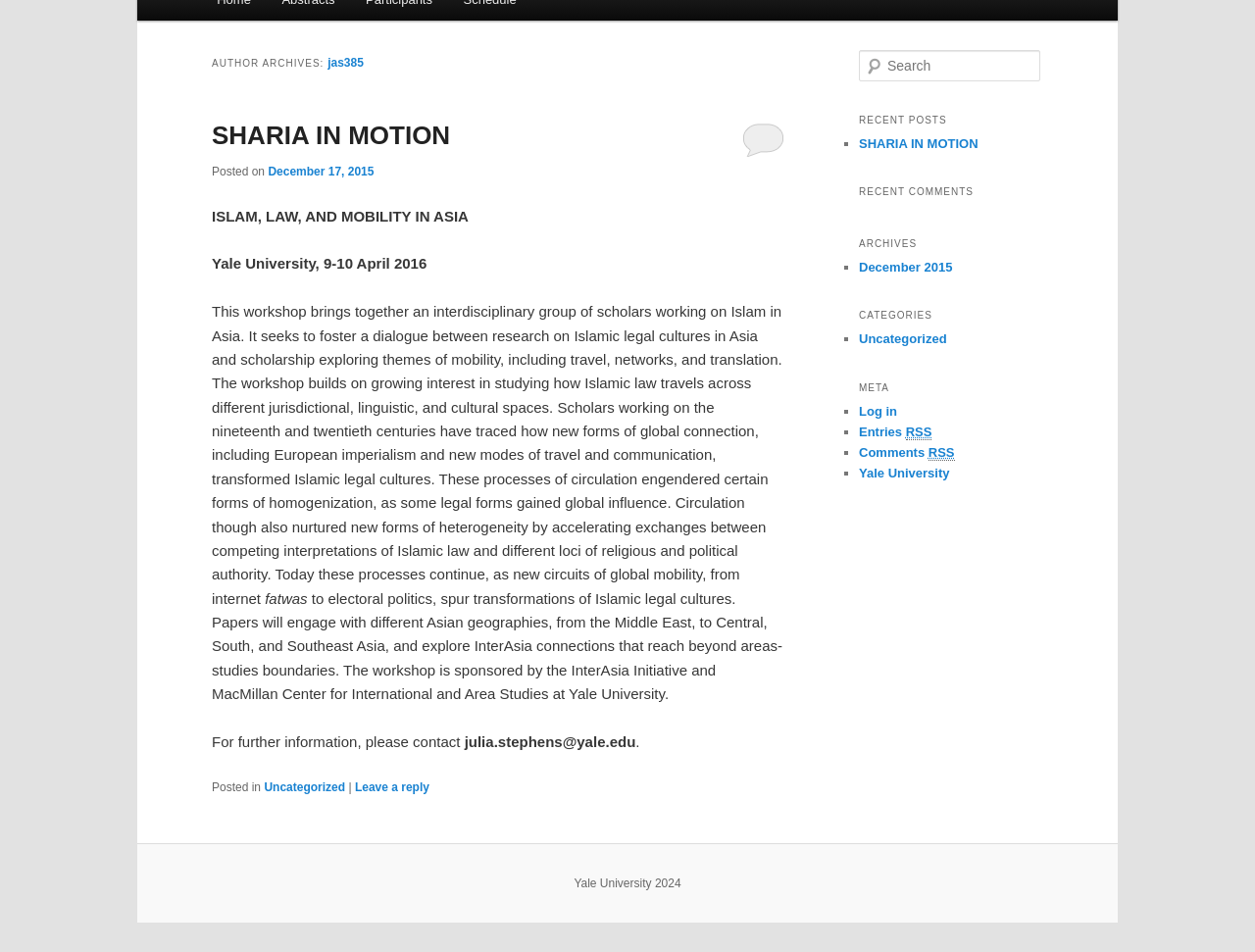Find the bounding box coordinates for the UI element that matches this description: "Comment Actions".

None